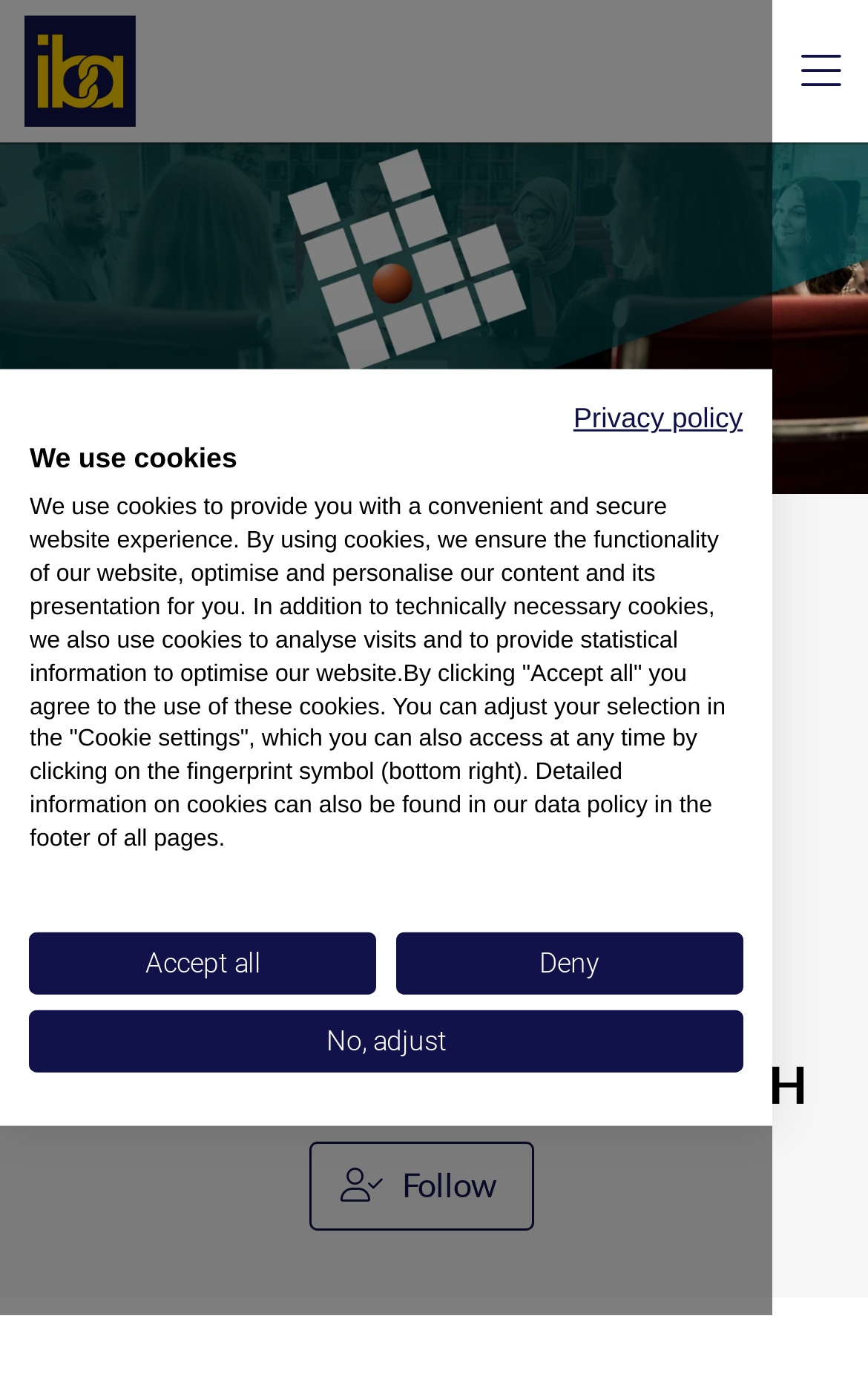How many buttons are there in the cookie settings section?
Respond with a short answer, either a single word or a phrase, based on the image.

3